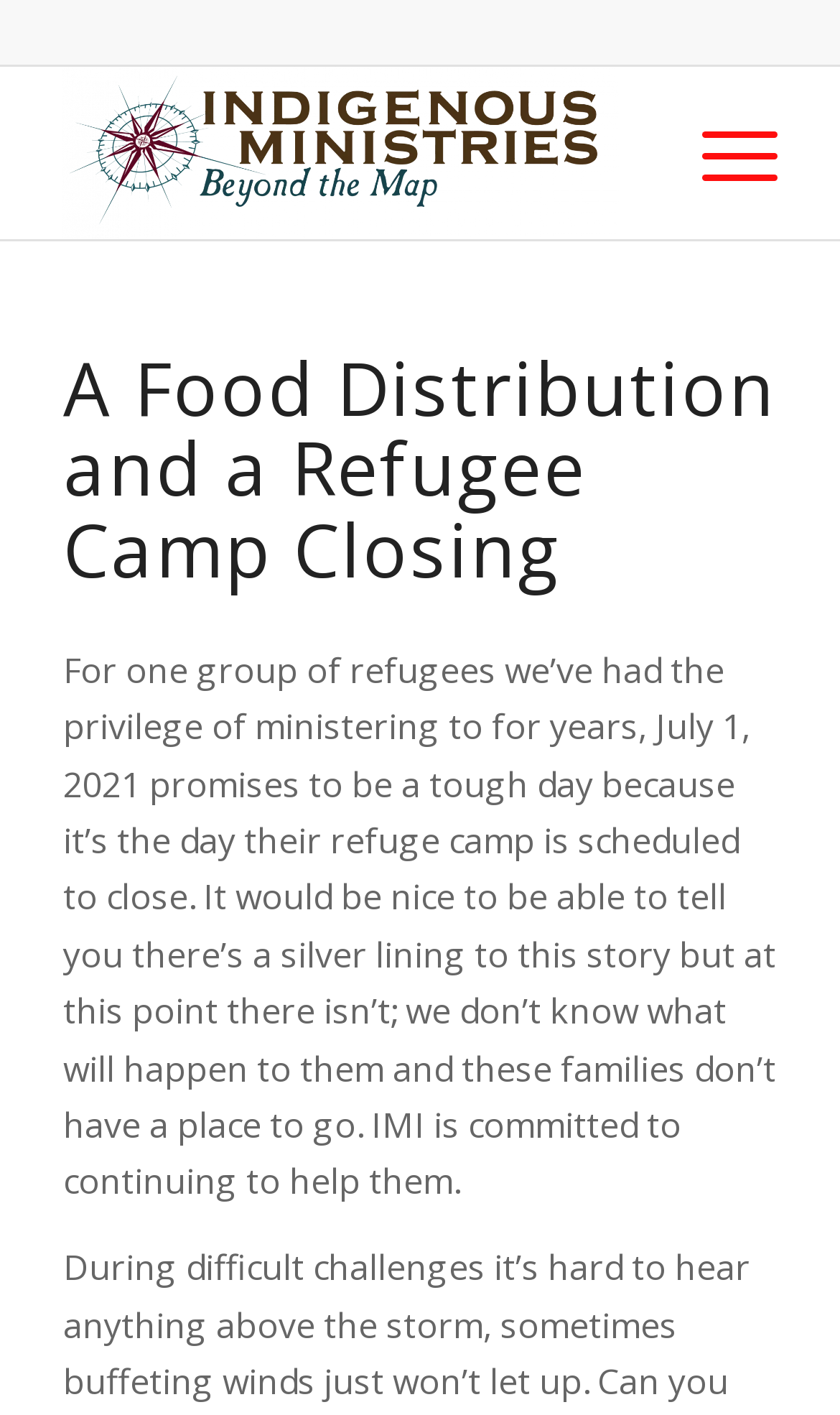Reply to the question with a single word or phrase:
What is the tone of the article?

Concerned